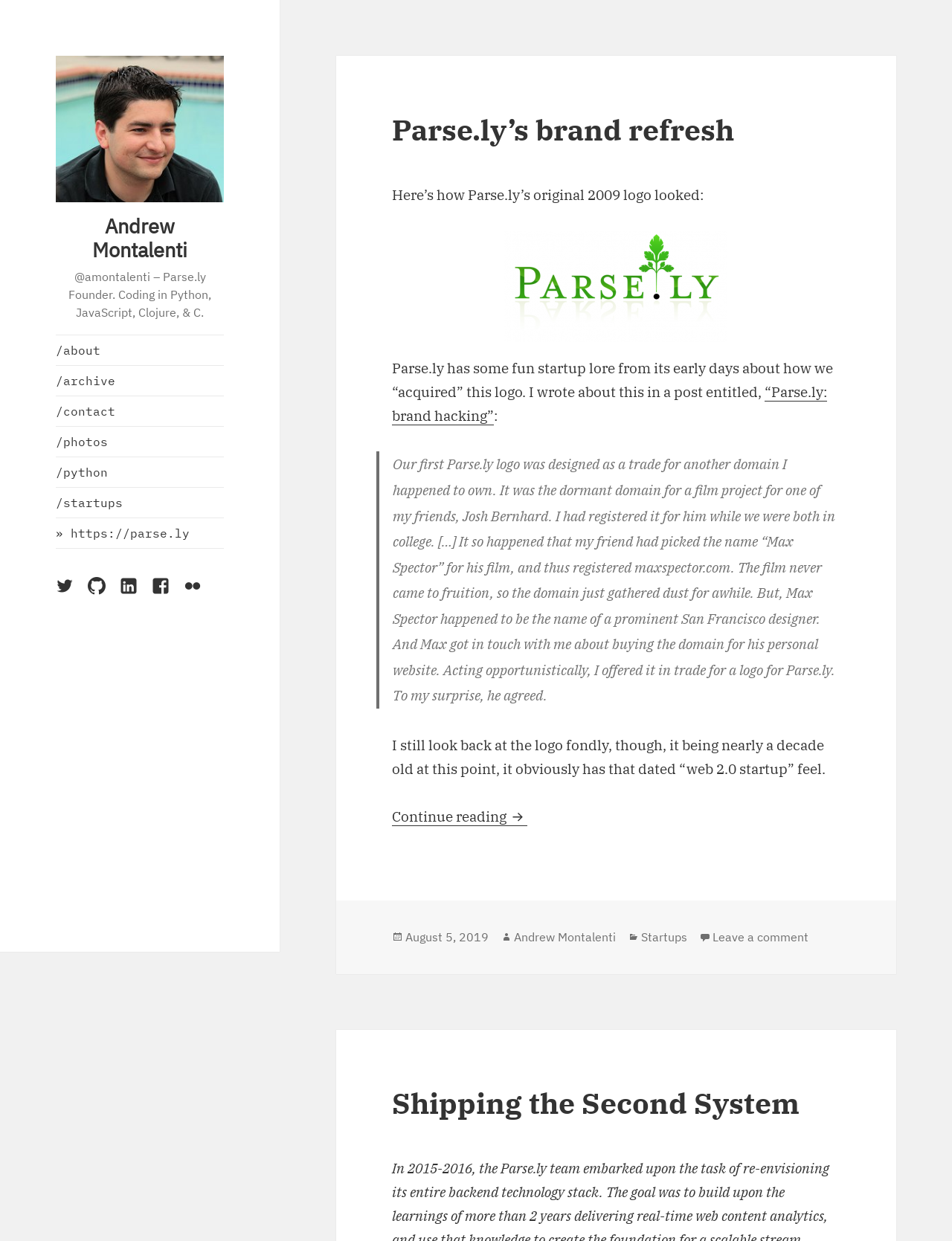What social media platform is represented by the icon ''?
Refer to the image and respond with a one-word or short-phrase answer.

Twitter